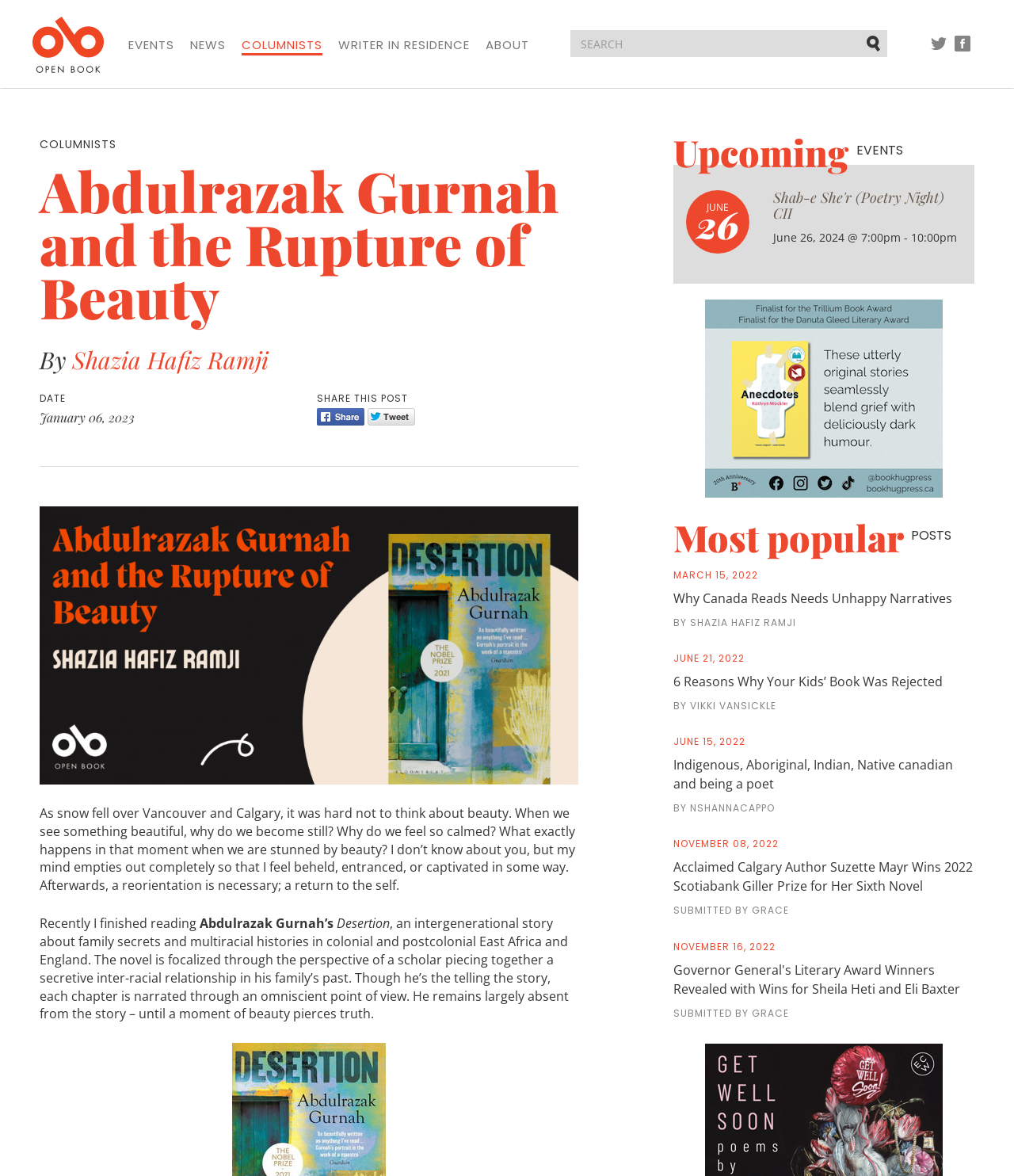Kindly provide the bounding box coordinates of the section you need to click on to fulfill the given instruction: "Read the article by Shazia Hafiz Ramji".

[0.071, 0.292, 0.265, 0.319]